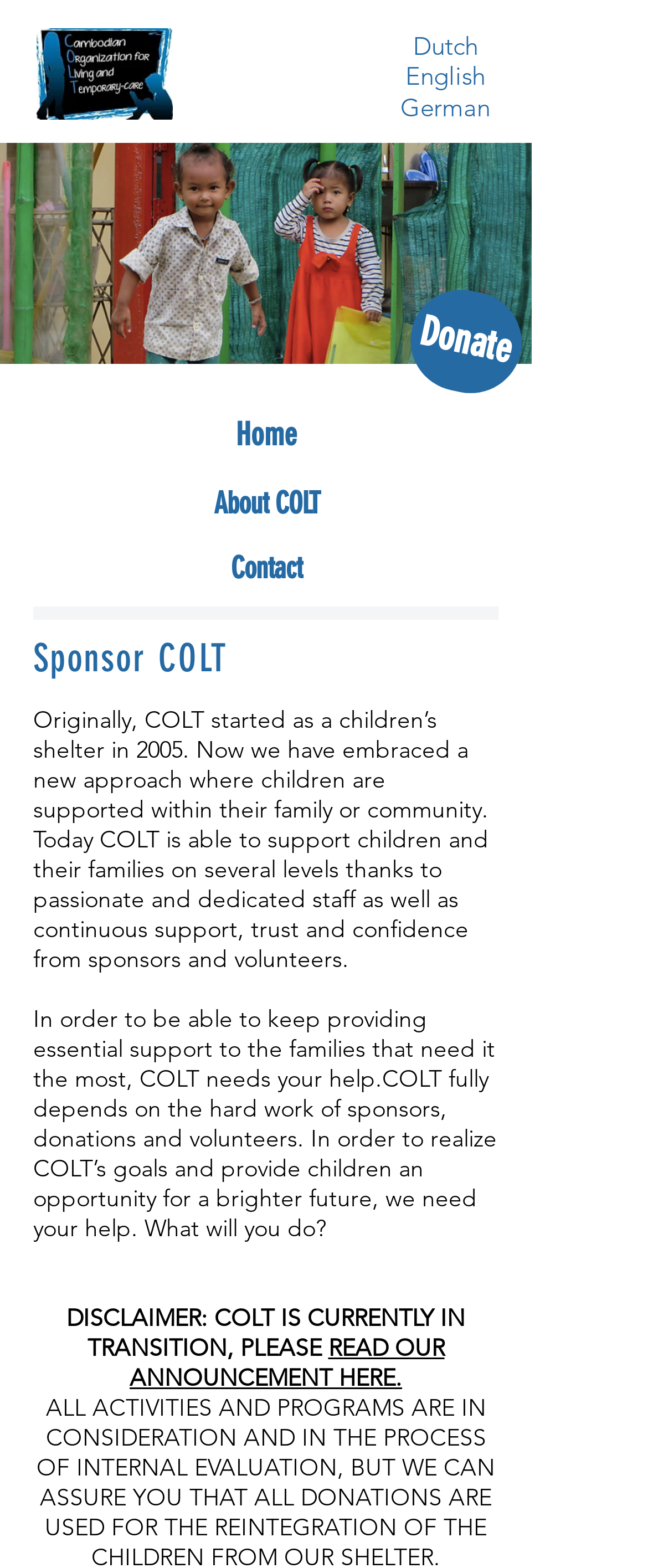What is the purpose of the 'READ OUR ANNOUNCEMENT HERE' link?
Provide a short answer using one word or a brief phrase based on the image.

To read about COLT's transition